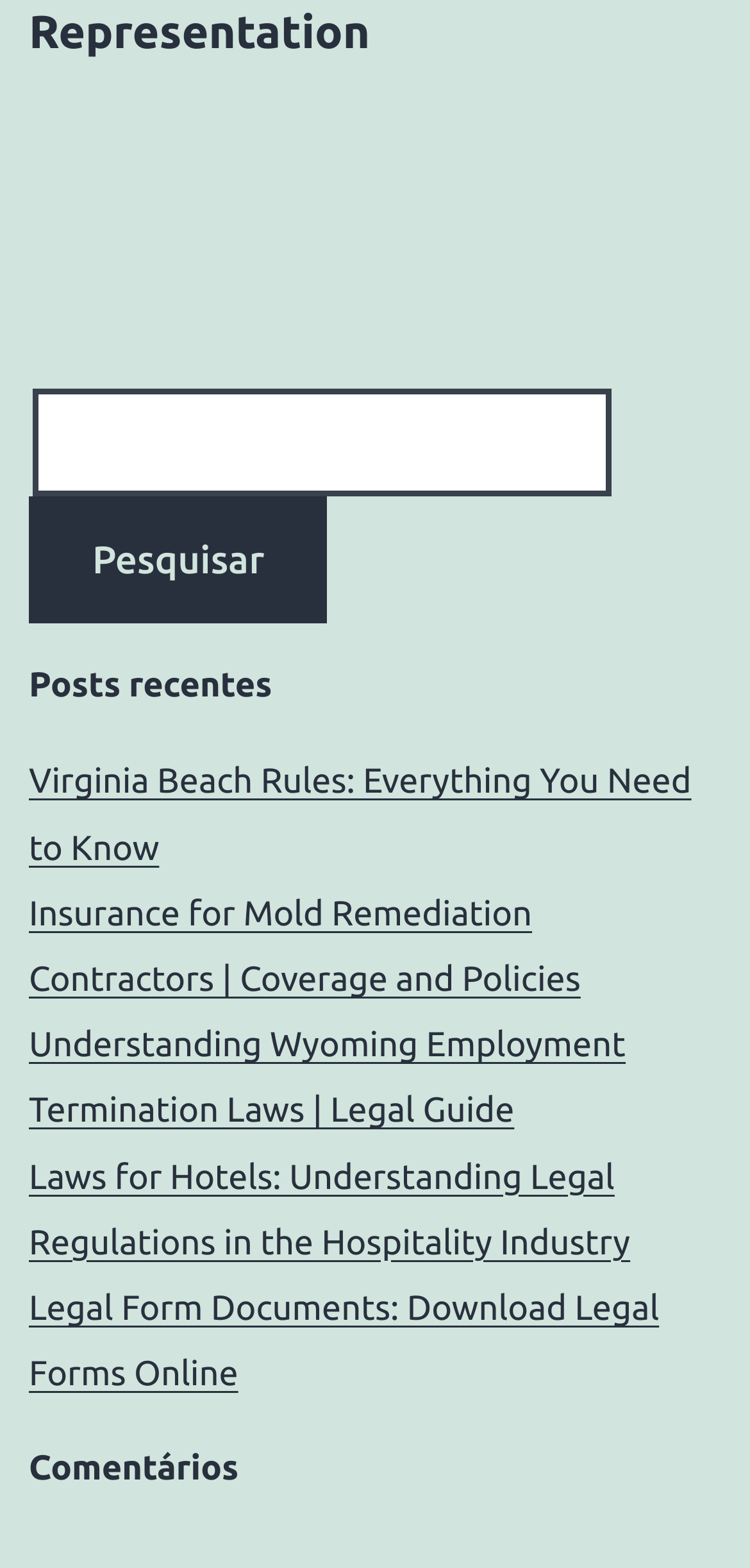What is the text above the search box?
Could you answer the question with a detailed and thorough explanation?

I looked at the search box section and found a static text 'Pesquisar por:' above the textbox, which is a label for the search input field.